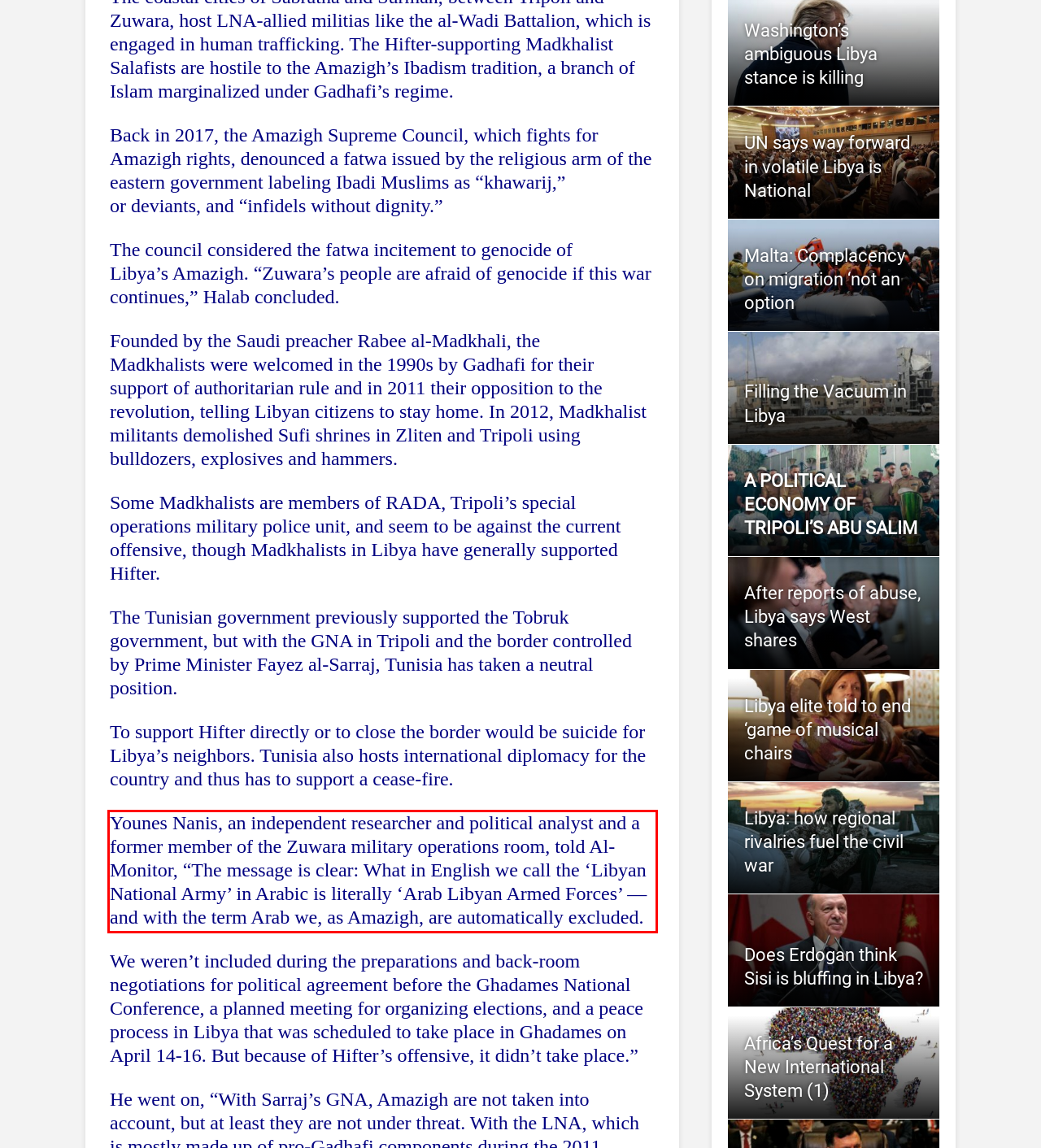Please analyze the screenshot of a webpage and extract the text content within the red bounding box using OCR.

Younes Nanis, an independent researcher and political analyst and a former member of the Zuwara military operations room, told Al-Monitor, “The message is clear: What in English we call the ‘Libyan National Army’ in Arabic is literally ‘Arab Libyan Armed Forces’ — and with the term Arab we, as Amazigh, are automatically excluded.